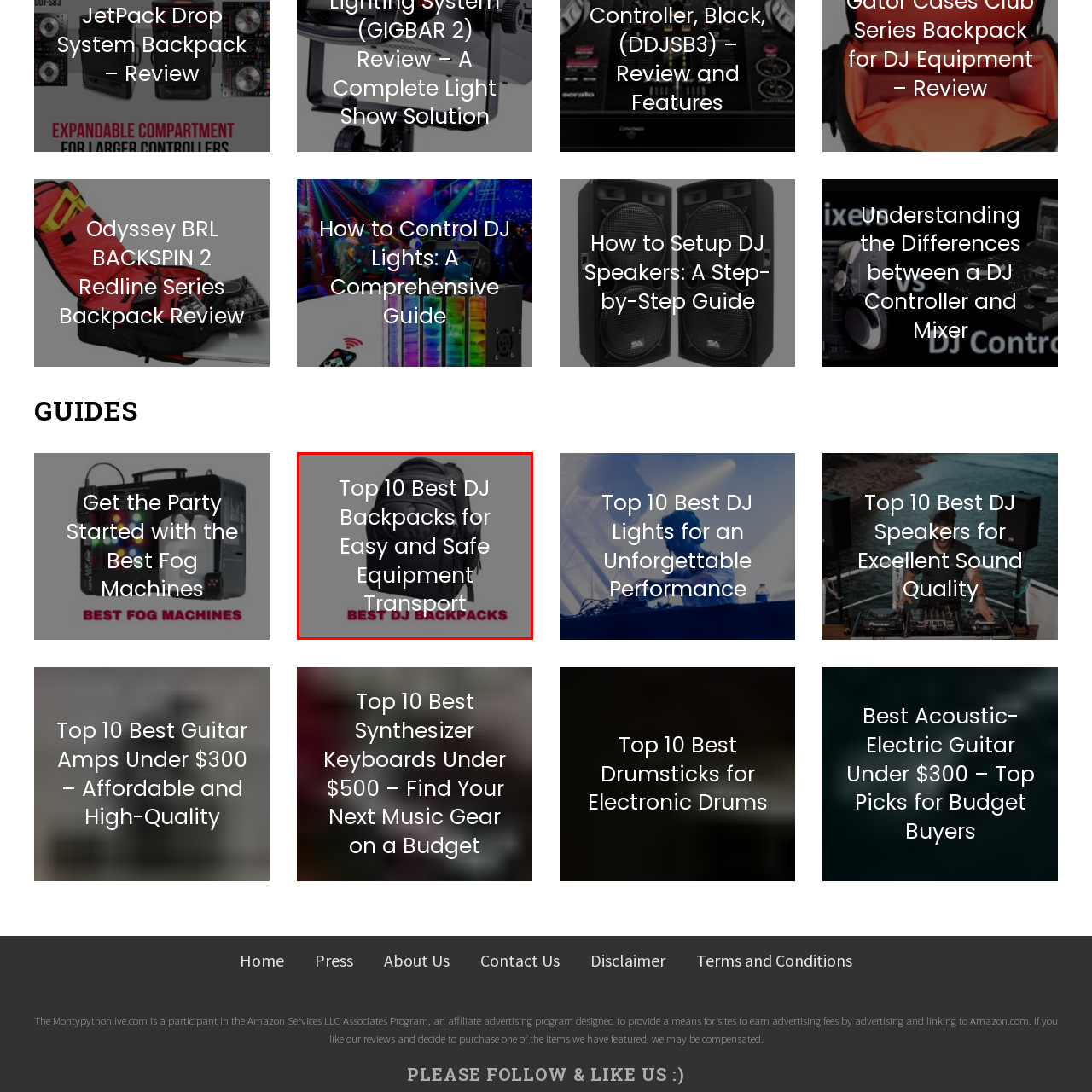Observe the image within the red bounding box carefully and provide an extensive answer to the following question using the visual cues: What is written at the bottom of the image?

The phrase 'BEST DJ BACKPACKS' is featured at the bottom of the image, emphasizing the quality and selection of products covered in the related article.